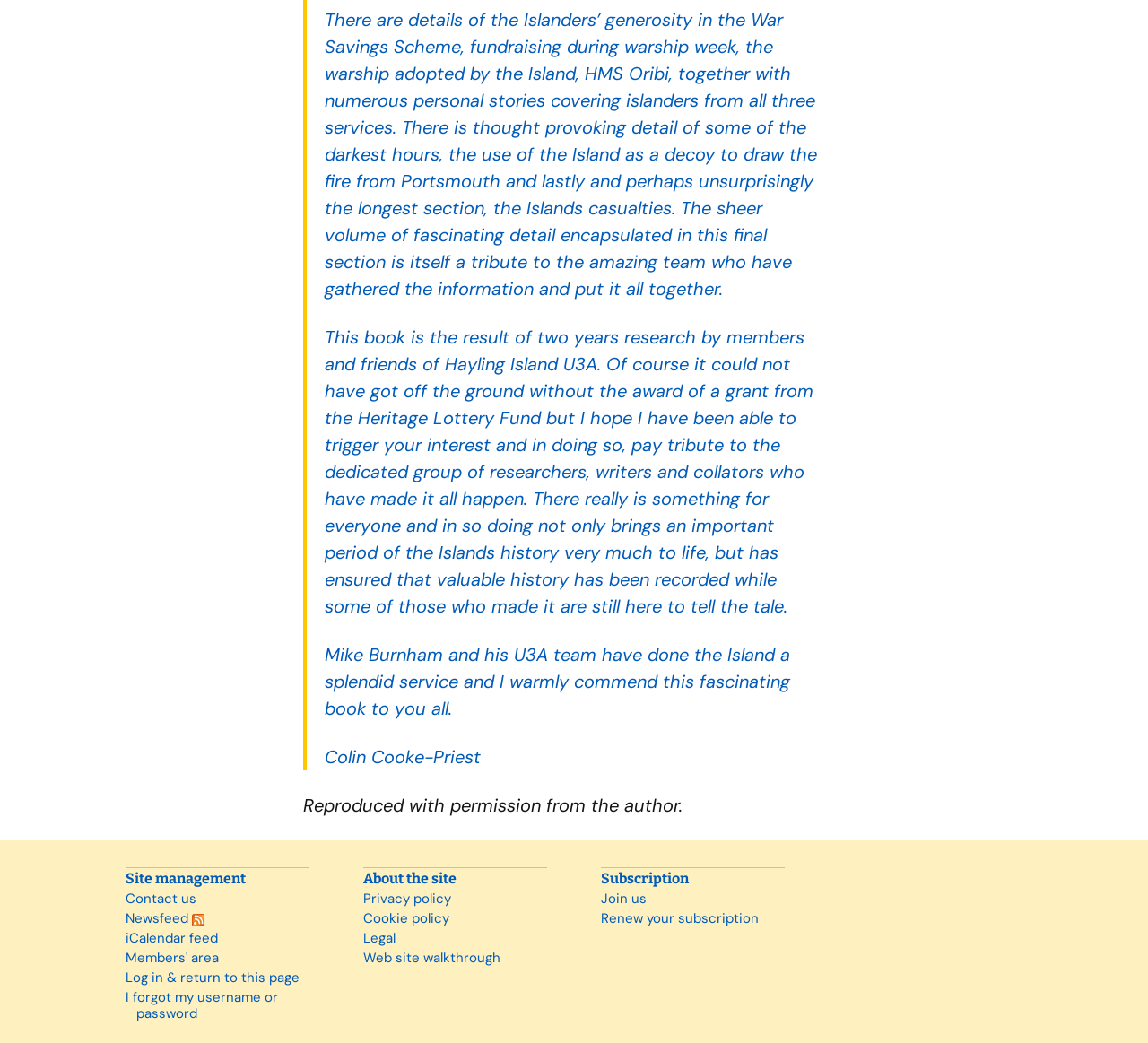Use a single word or phrase to respond to the question:
Who is the author of the foreword?

Colin Cooke-Priest